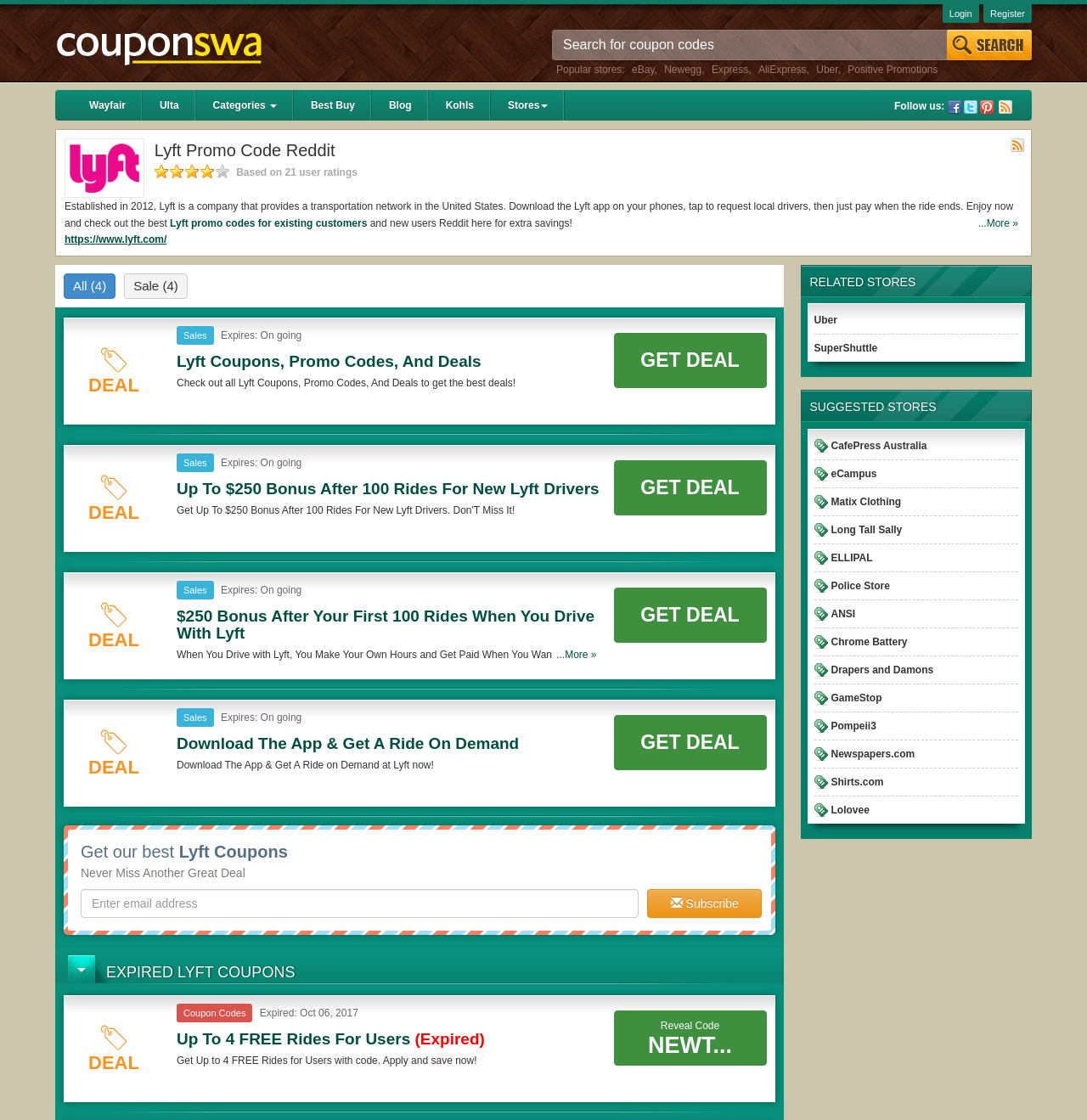Please examine the image and provide a detailed answer to the question: How many user ratings are mentioned for Lyft Promo Code Reddit?

I found a static text on the webpage that says 'Based on 21 user ratings', which indicates that there are 21 user ratings for Lyft Promo Code Reddit.